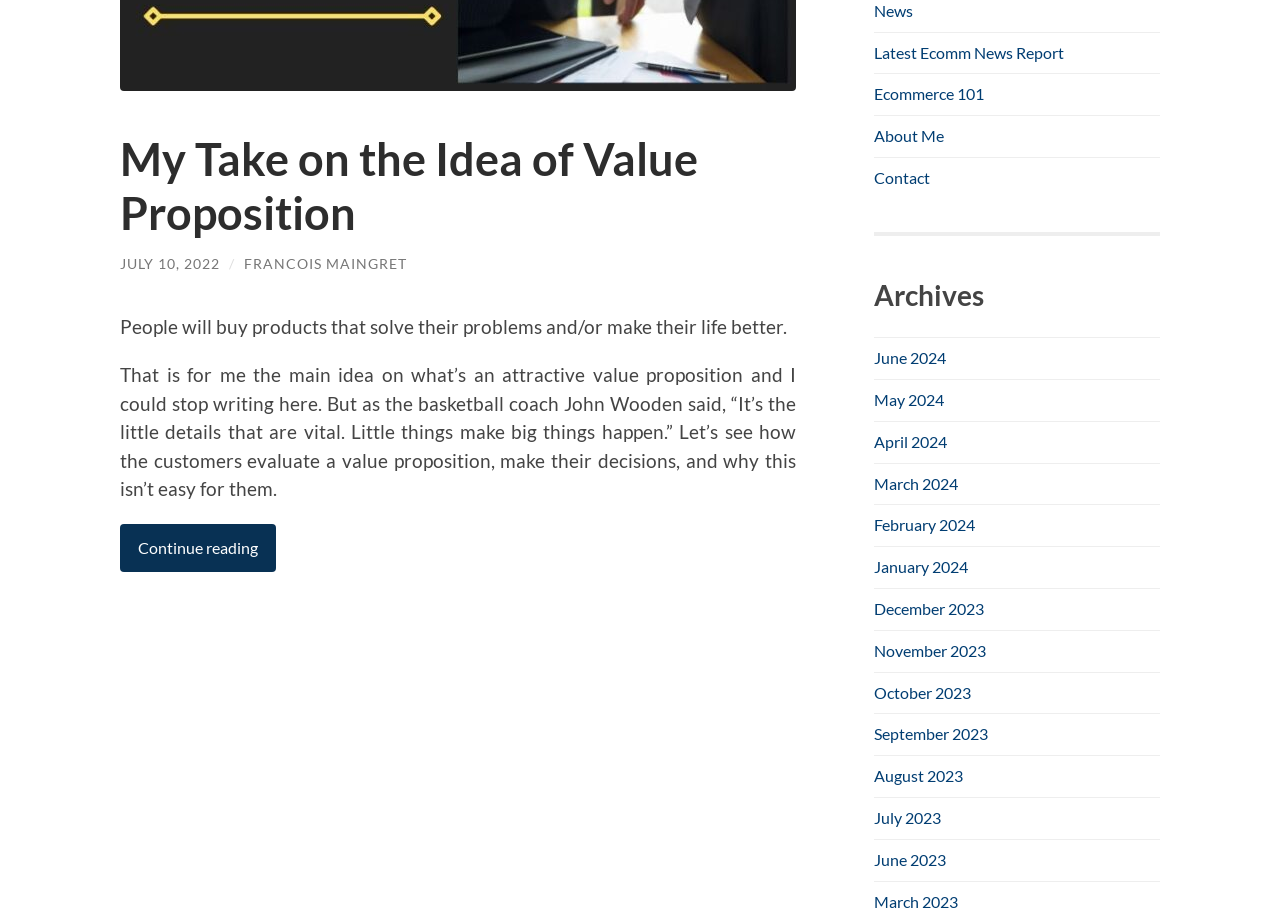Observe the image and answer the following question in detail: What are the archives listed on the webpage?

The archives can be found in the link elements located at the bottom right of the webpage, which list the months from June 2024 to March 2023.